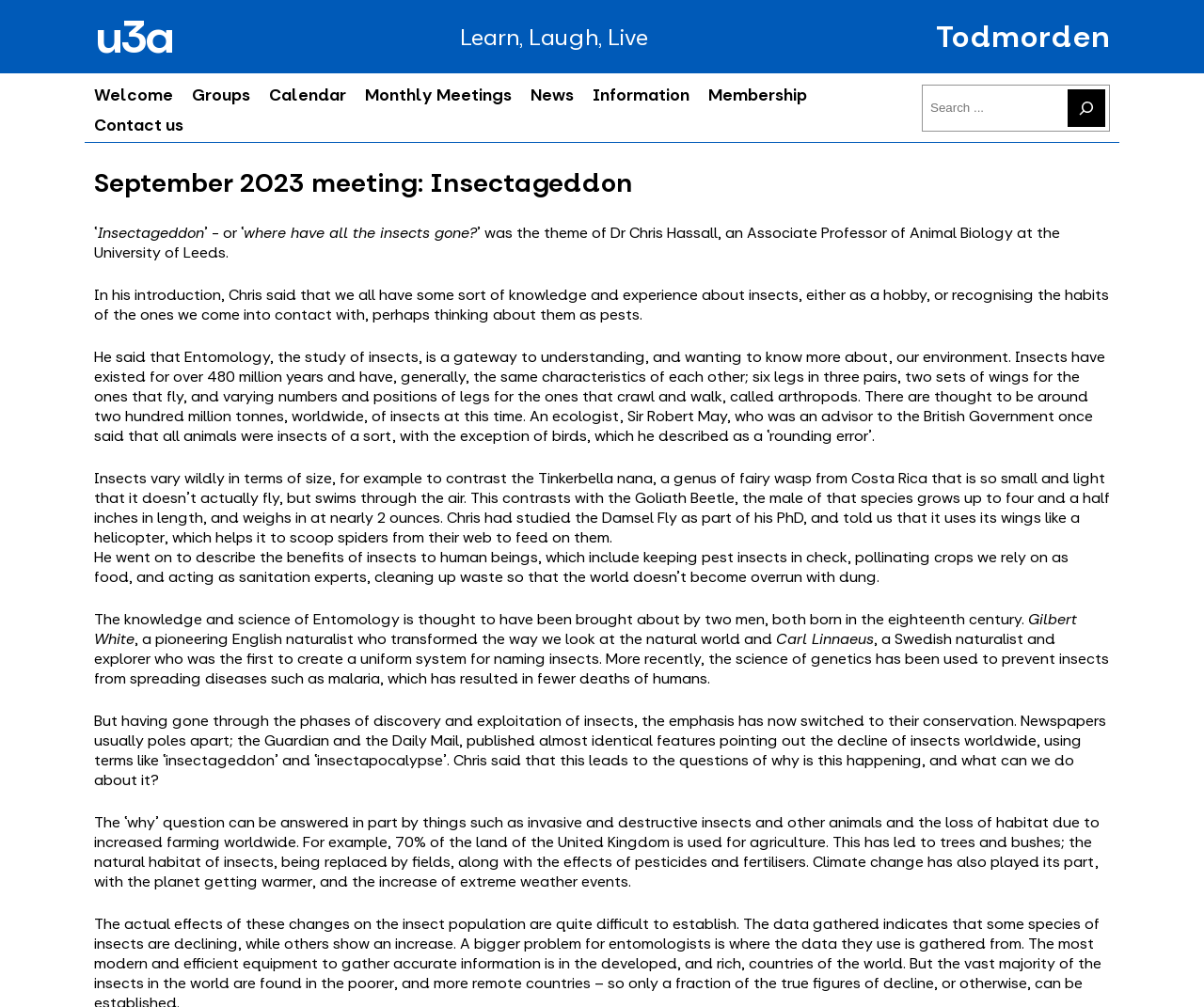Using the details from the image, please elaborate on the following question: What is the name of the Swedish naturalist mentioned in the text?

The text mentions two men who contributed to the knowledge and science of Entomology. One of them is Gilbert White, and the other is Carl Linnaeus, a Swedish naturalist and explorer who created a uniform system for naming insects.